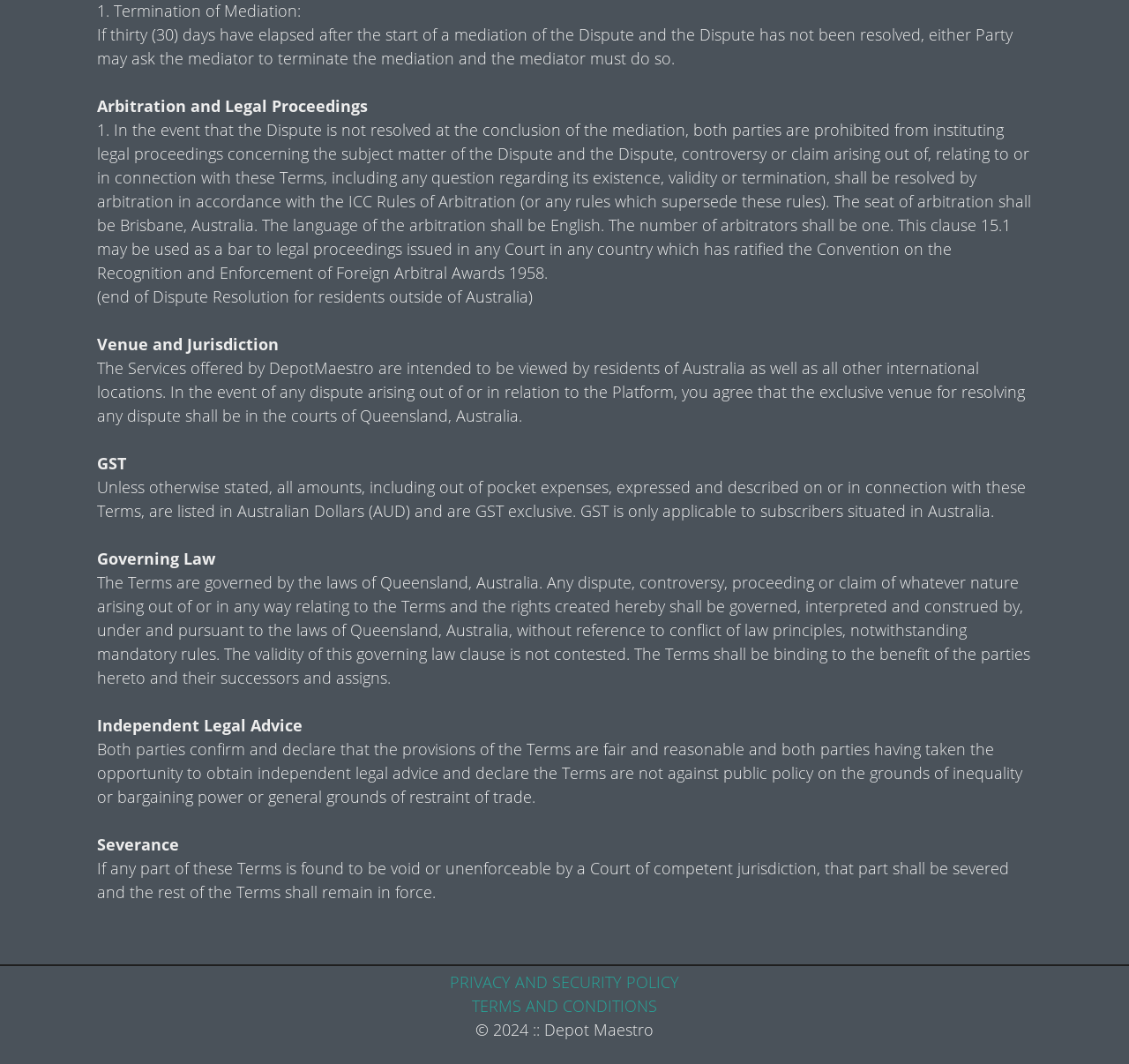Provide a short, one-word or phrase answer to the question below:
Where is the seat of arbitration?

Brisbane, Australia